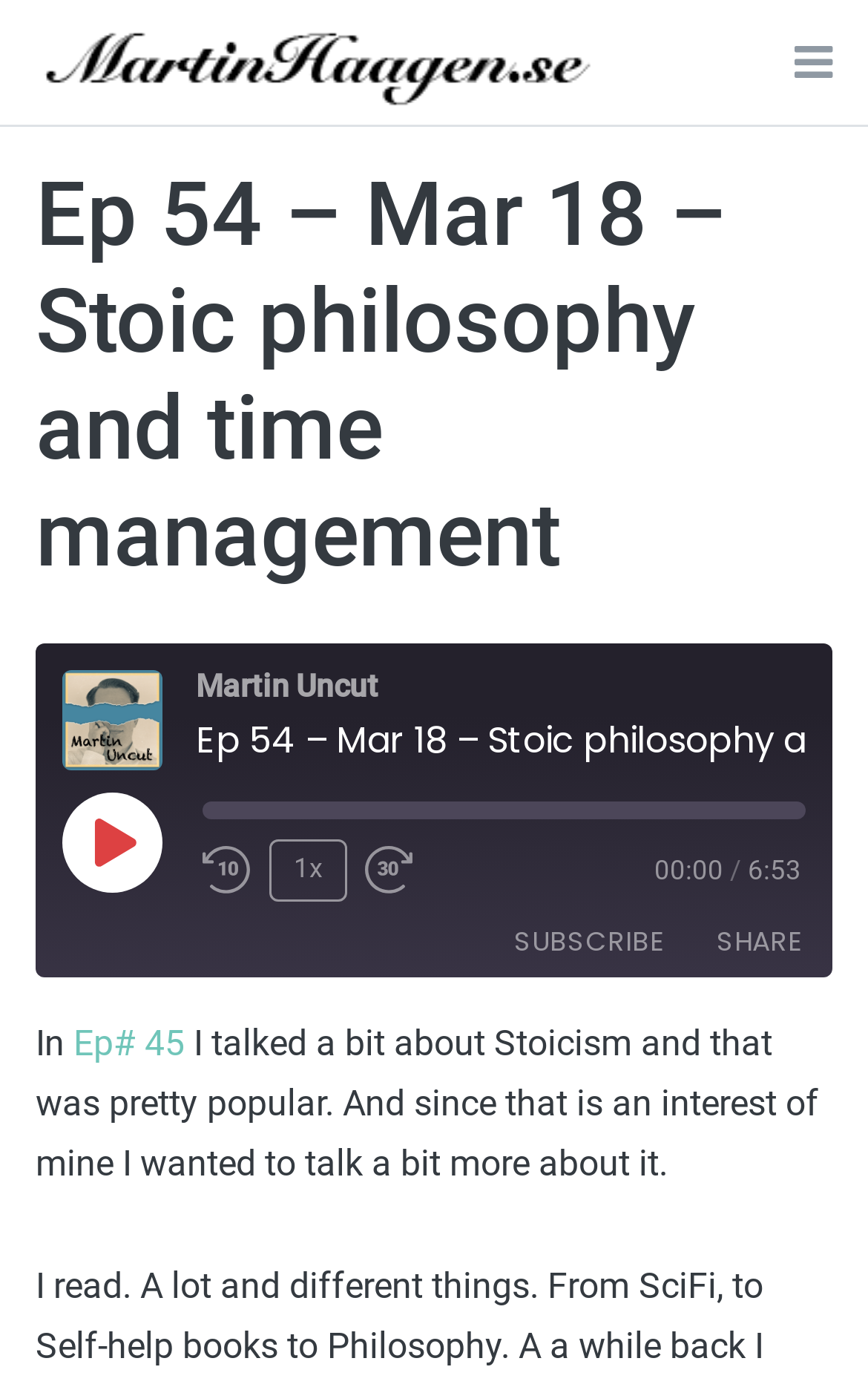What is the current time of the episode?
Look at the screenshot and provide an in-depth answer.

I found the current time of the episode by looking at the time element on the webpage, which displays '00:00'.